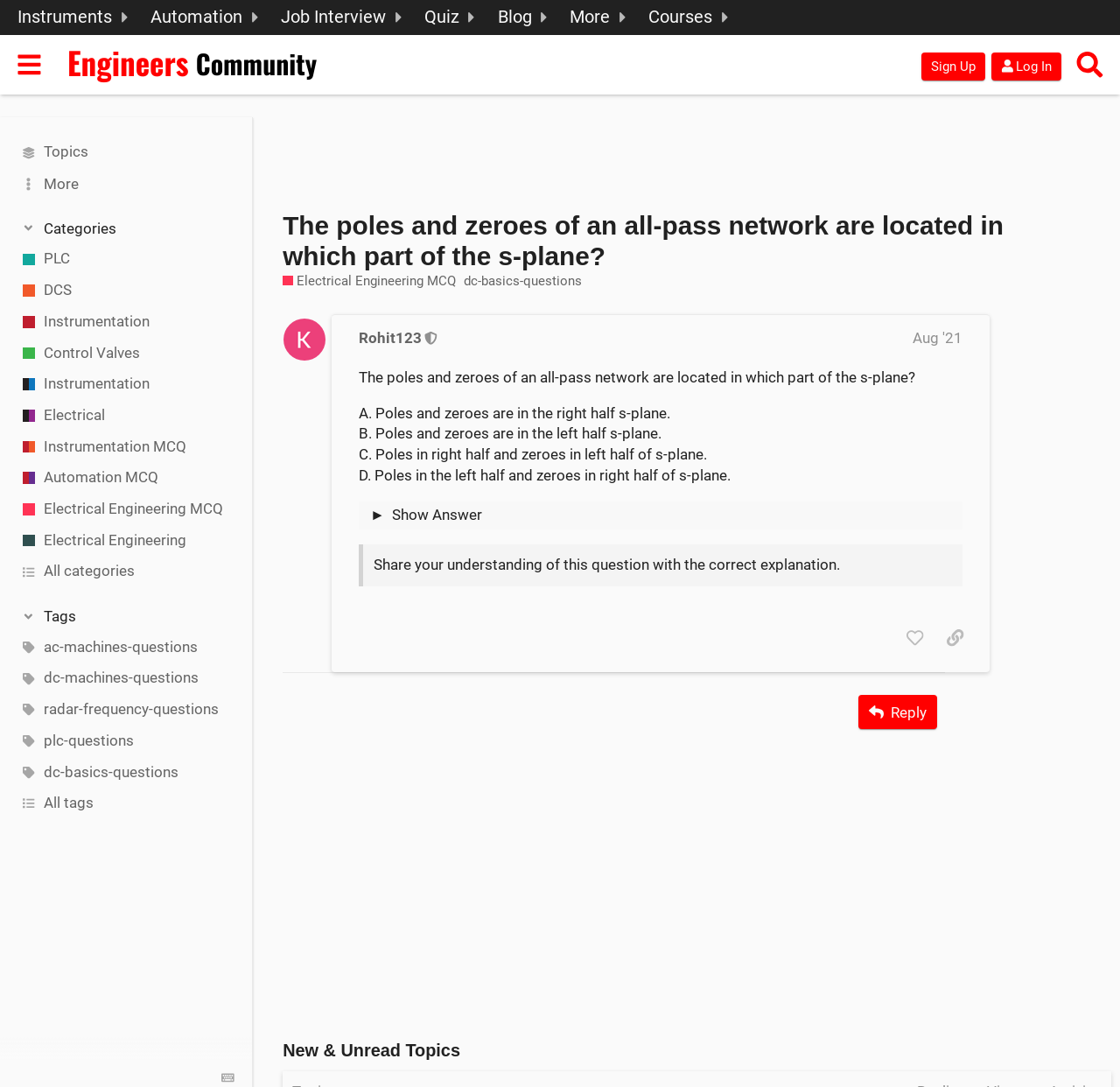What is the type of question?
Please provide a single word or phrase as your answer based on the image.

MCQ